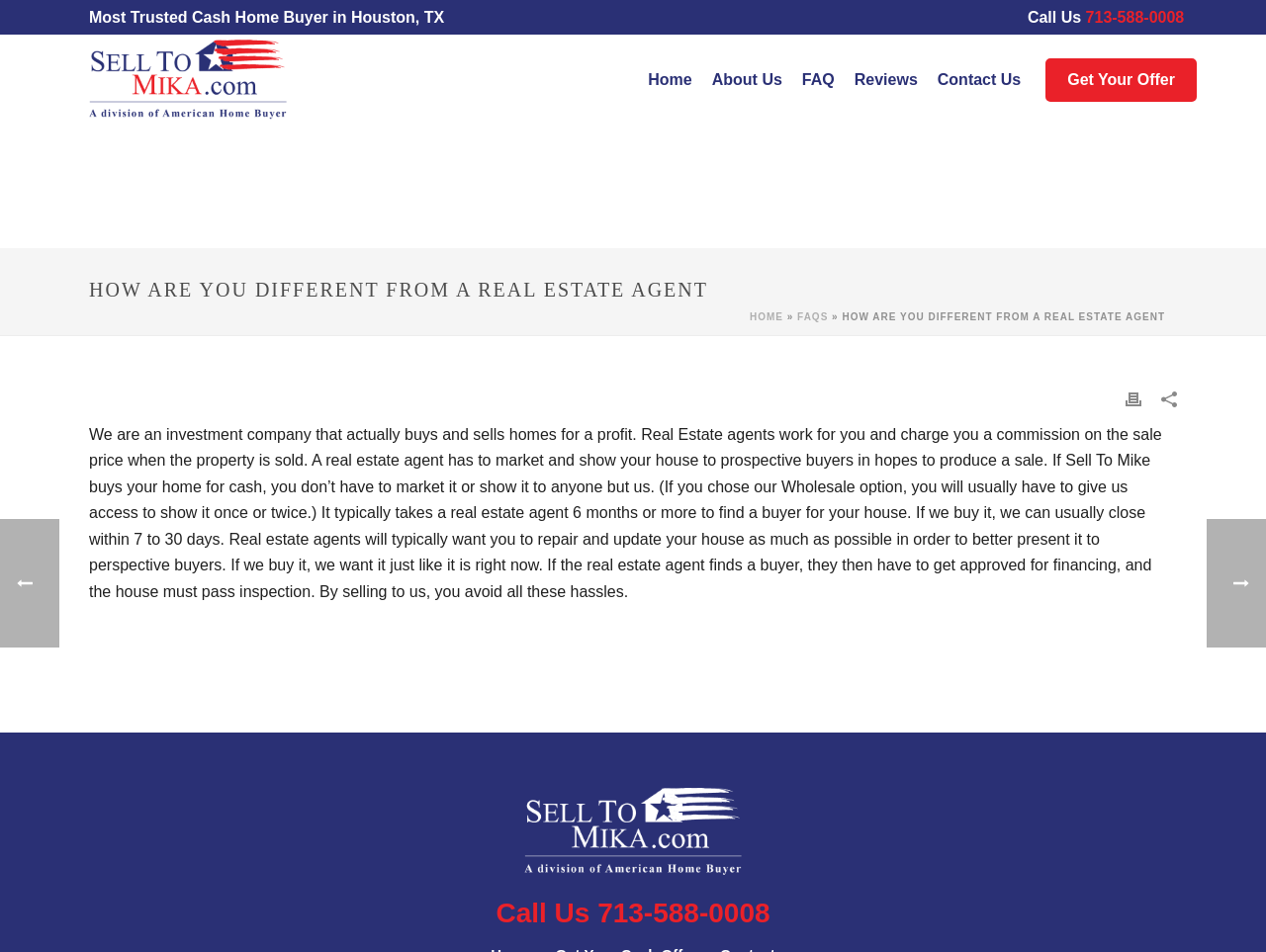What is the headline of the webpage?

HOW ARE YOU DIFFERENT FROM A REAL ESTATE AGENT